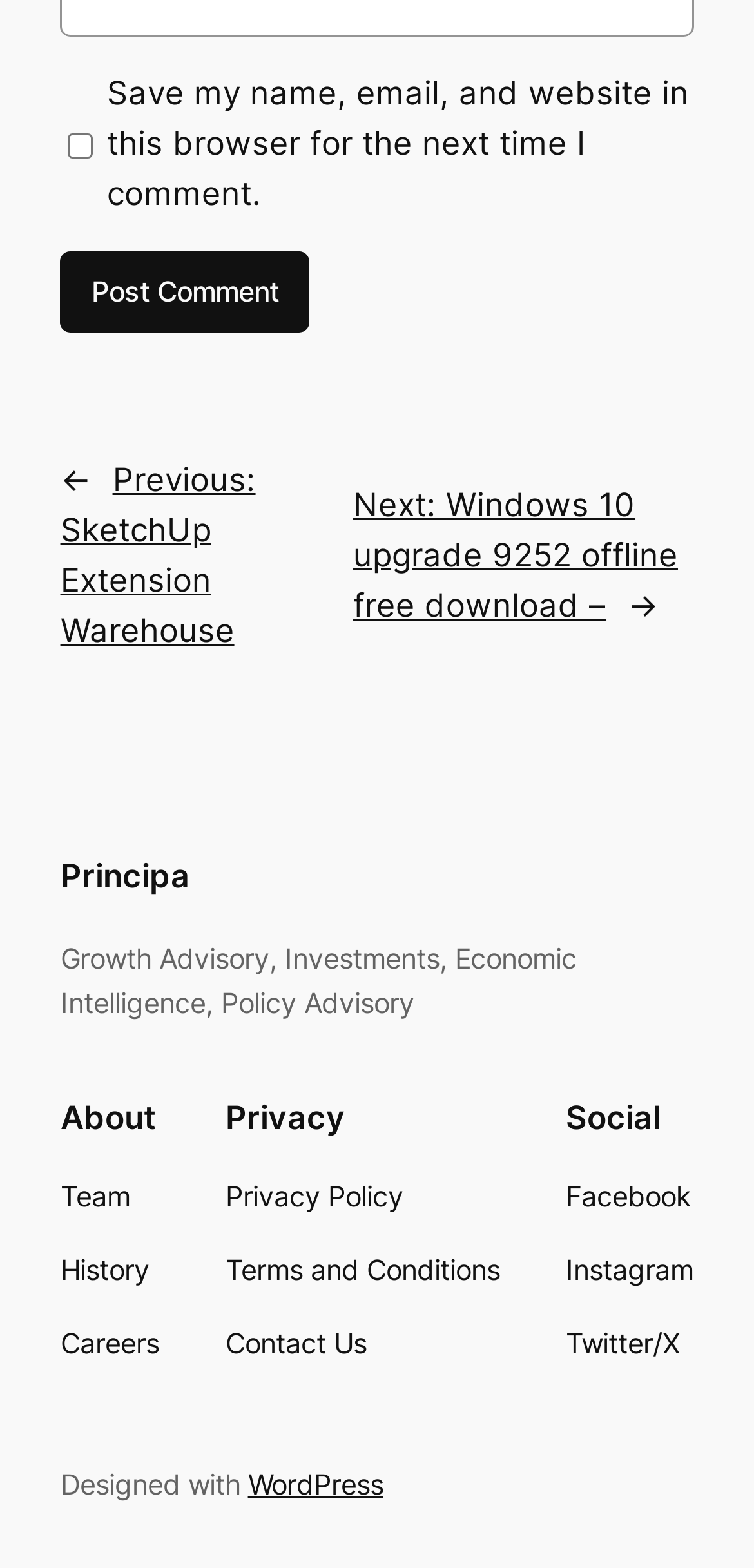Please provide a one-word or short phrase answer to the question:
What is the platform used to design the website?

WordPress